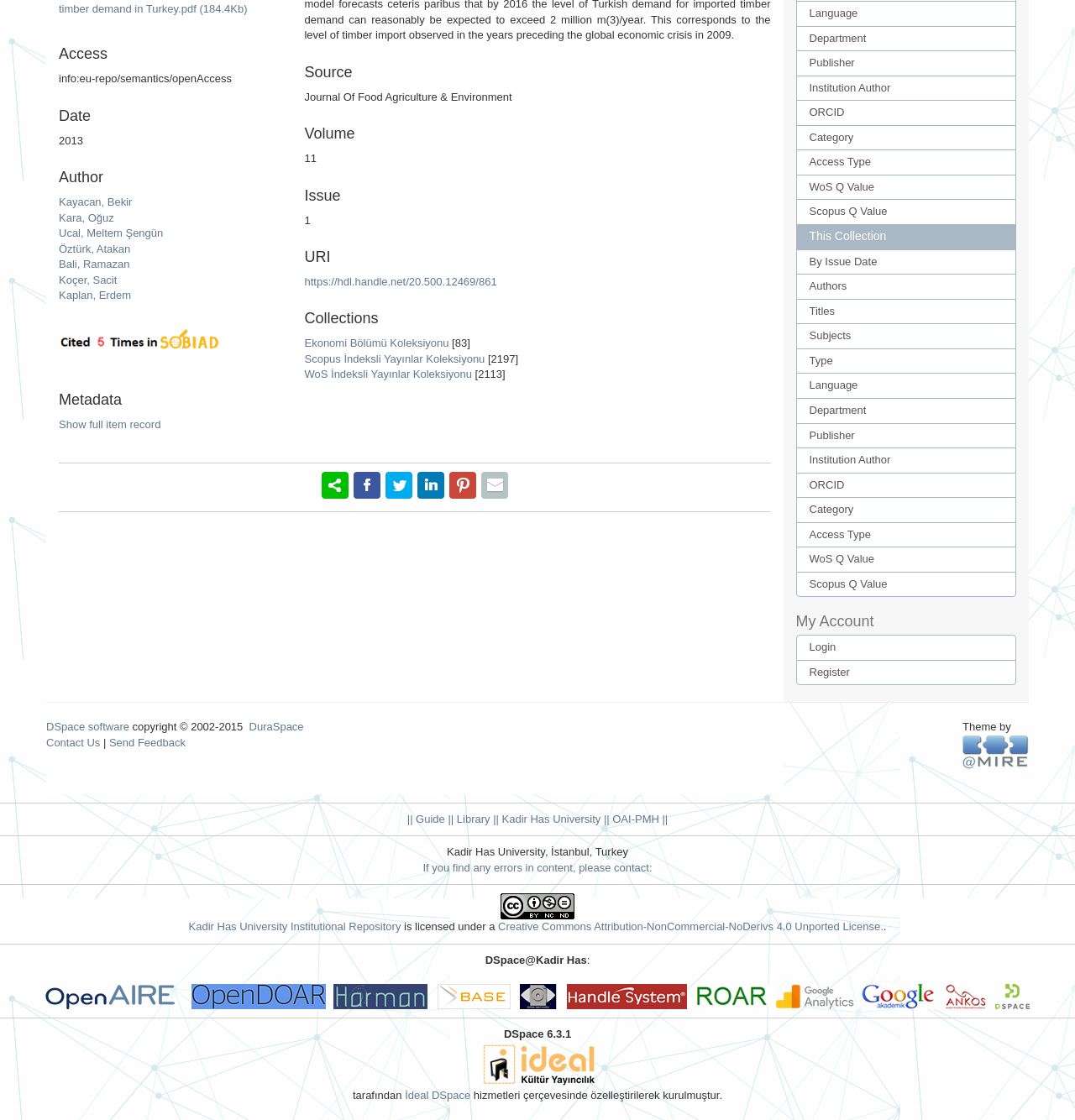Please provide the bounding box coordinates for the UI element as described: "parent_node: DSpace 6.3.1". The coordinates must be four floats between 0 and 1, represented as [left, top, right, bottom].

[0.441, 0.945, 0.559, 0.956]